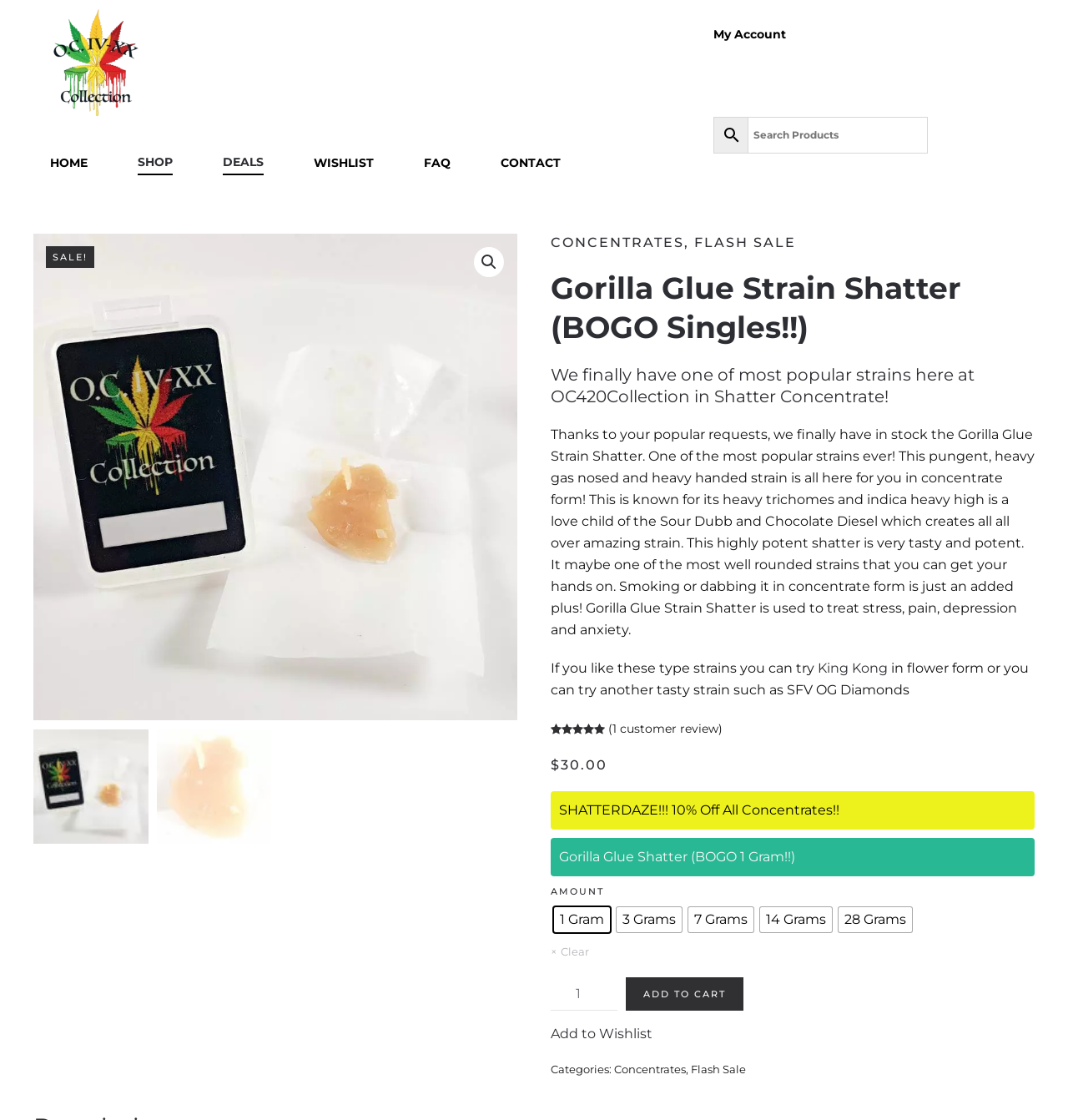Provide a short answer using a single word or phrase for the following question: 
What is the rating of the product?

5.00 out of 5